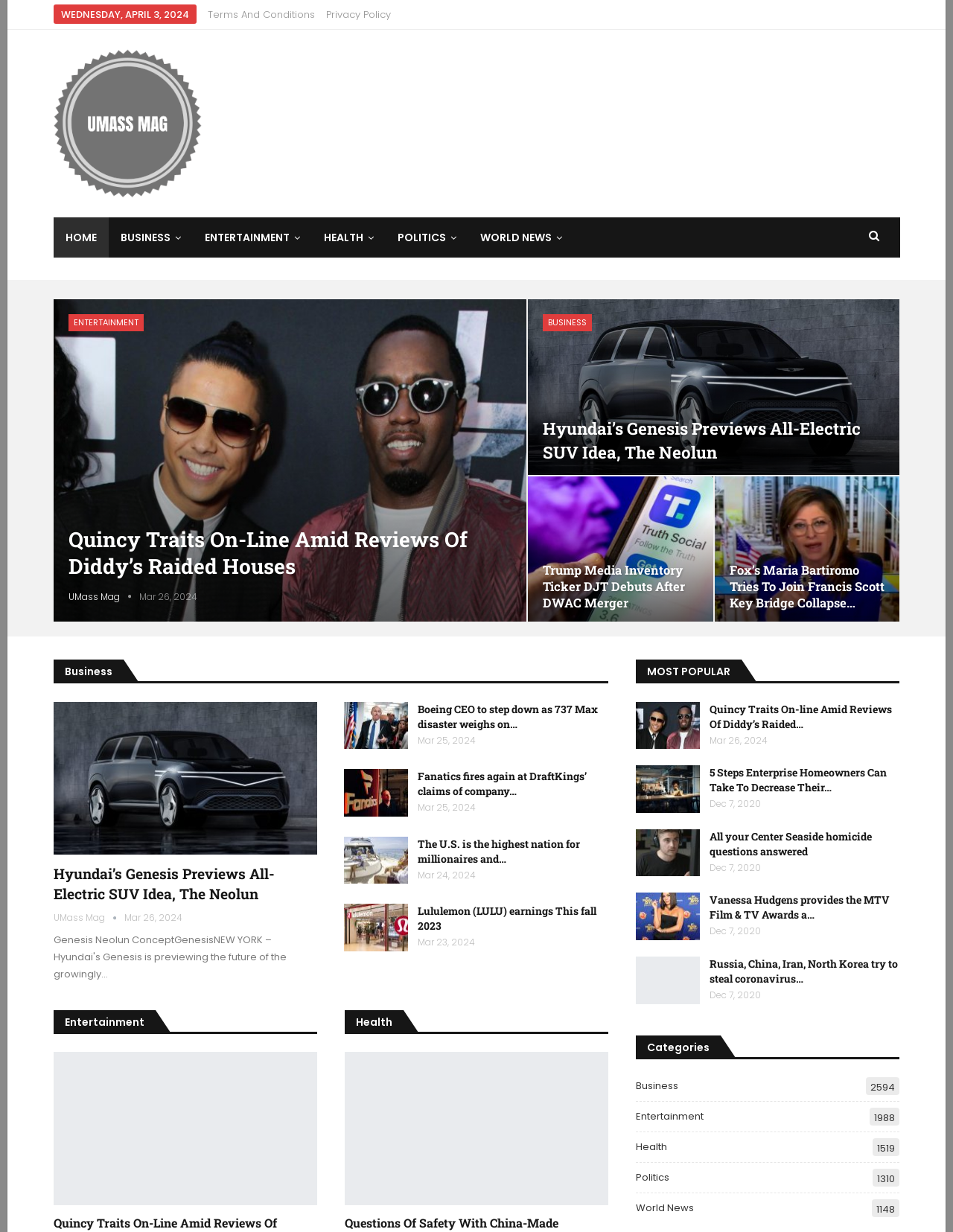Kindly determine the bounding box coordinates for the clickable area to achieve the given instruction: "View the 'BUSINESS' section".

[0.114, 0.176, 0.202, 0.209]